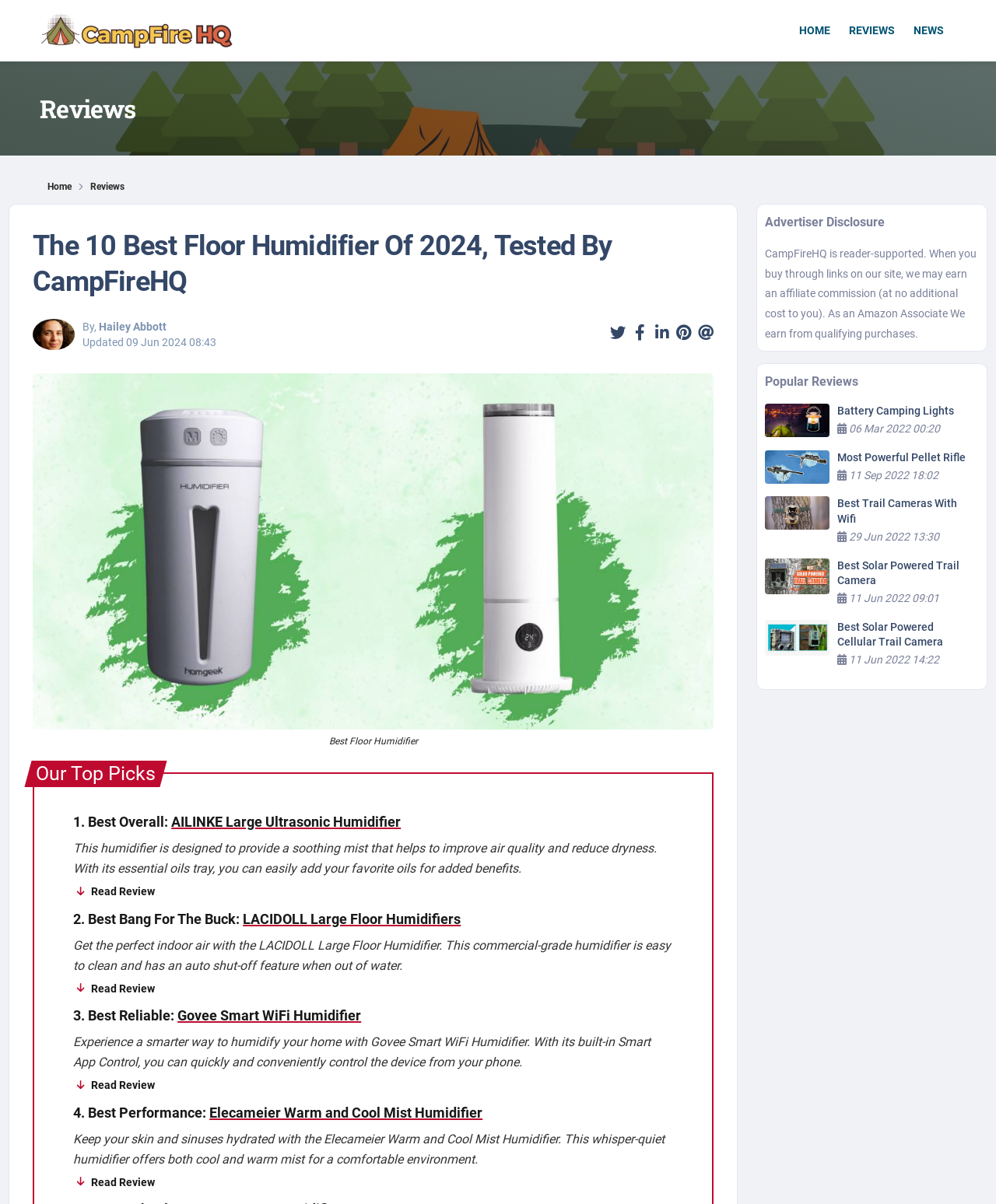Review the image closely and give a comprehensive answer to the question: How many top picks are listed on the webpage?

The webpage lists four top picks for floor humidifiers, each with a brief description and a 'Read Review' link. The top picks are numbered from 1 to 4, and each has a heading that describes its category, such as 'Best Overall' or 'Best Performance'.